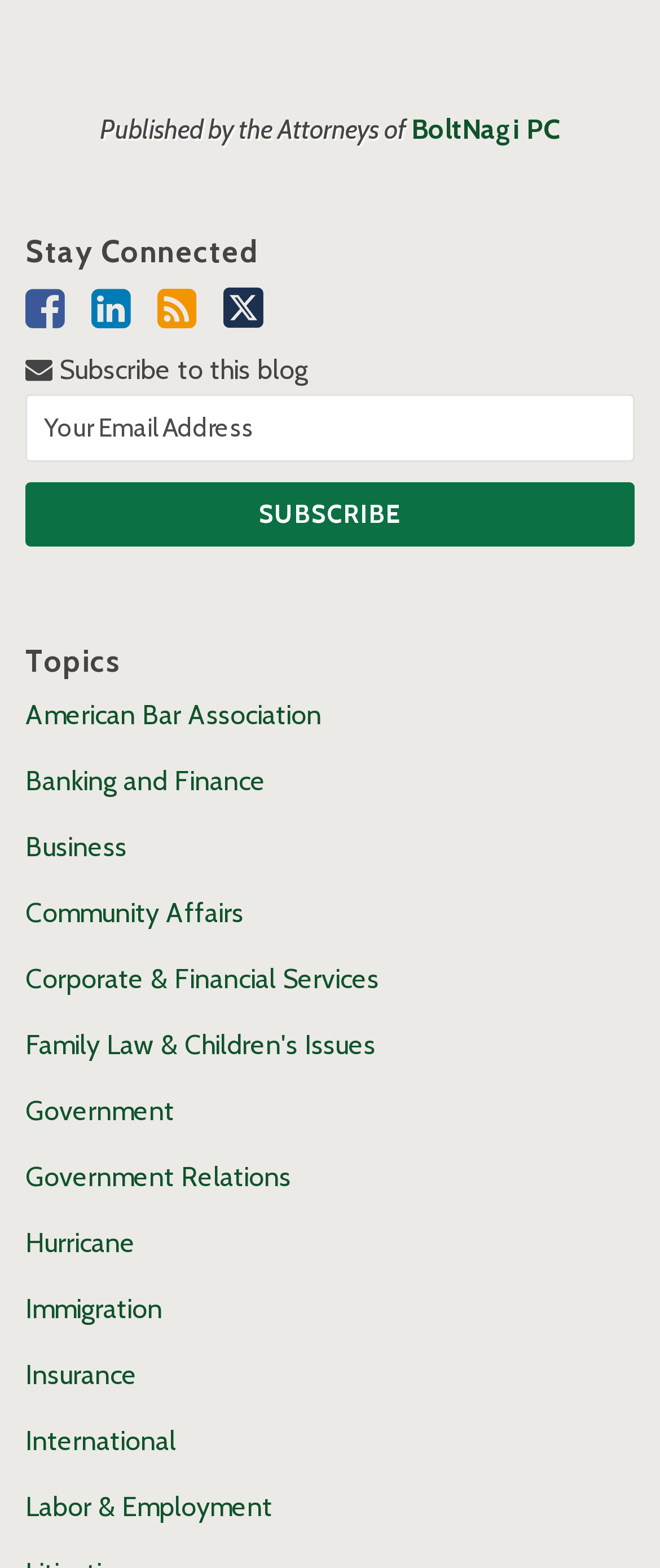Please specify the bounding box coordinates of the region to click in order to perform the following instruction: "Follow Tom on Twitter".

[0.338, 0.181, 0.4, 0.212]